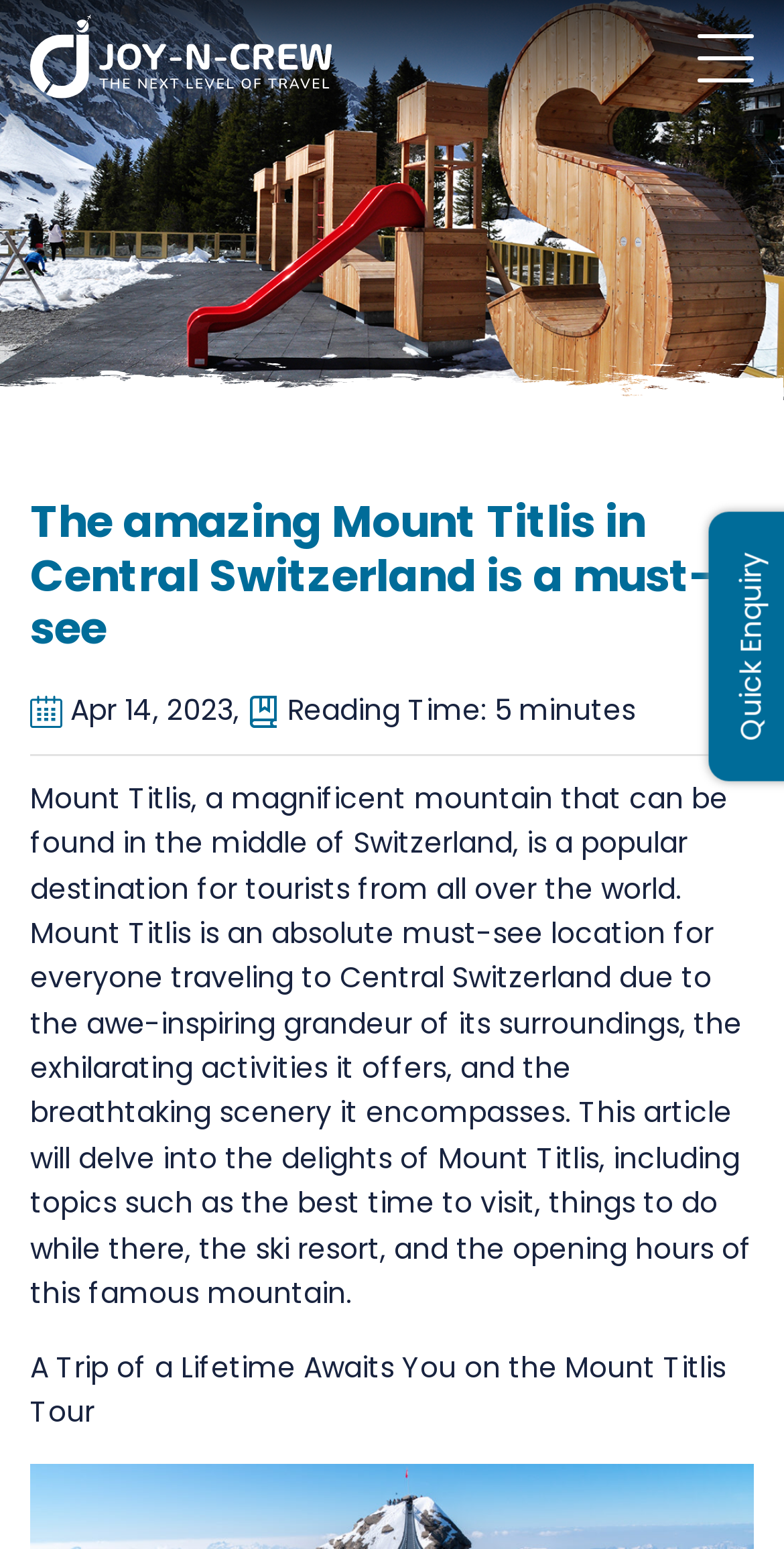What is the purpose of the 'Quick Enquiry' link?
We need a detailed and meticulous answer to the question.

The 'Quick Enquiry' link is likely provided for users to quickly make an enquiry about Mount Titlis, possibly related to planning a trip or seeking more information.